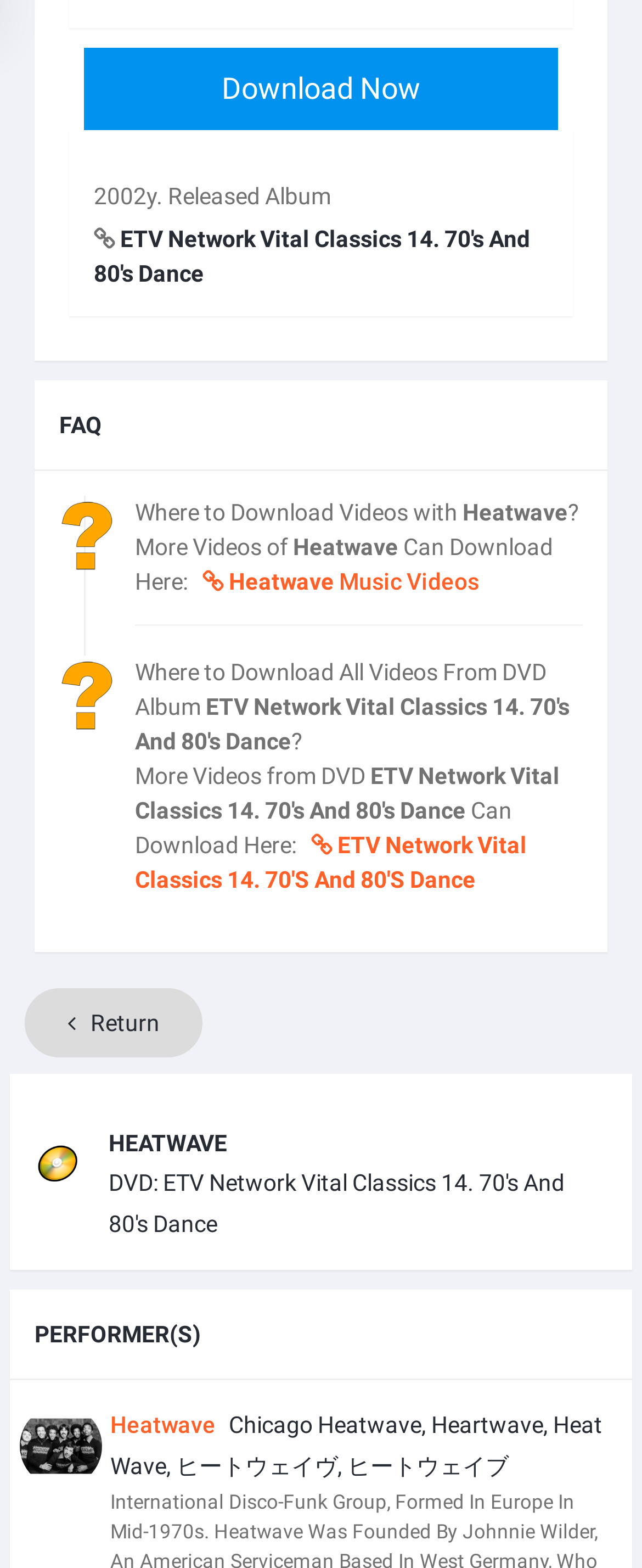Determine the bounding box coordinates of the clickable area required to perform the following instruction: "Read the FAQ". The coordinates should be represented as four float numbers between 0 and 1: [left, top, right, bottom].

[0.092, 0.259, 0.159, 0.284]